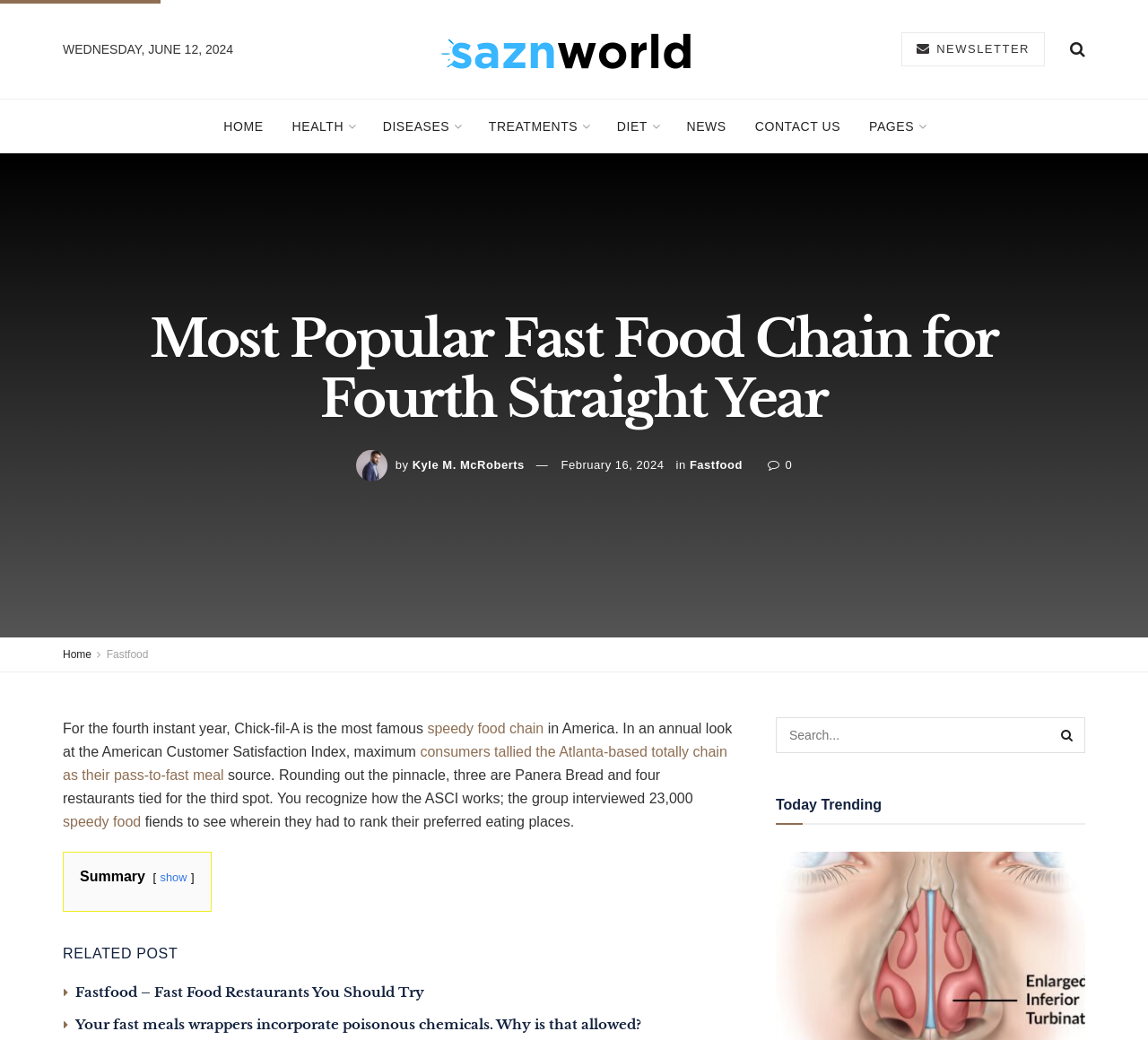Show me the bounding box coordinates of the clickable region to achieve the task as per the instruction: "Click the 'NEWS' link".

[0.586, 0.096, 0.645, 0.147]